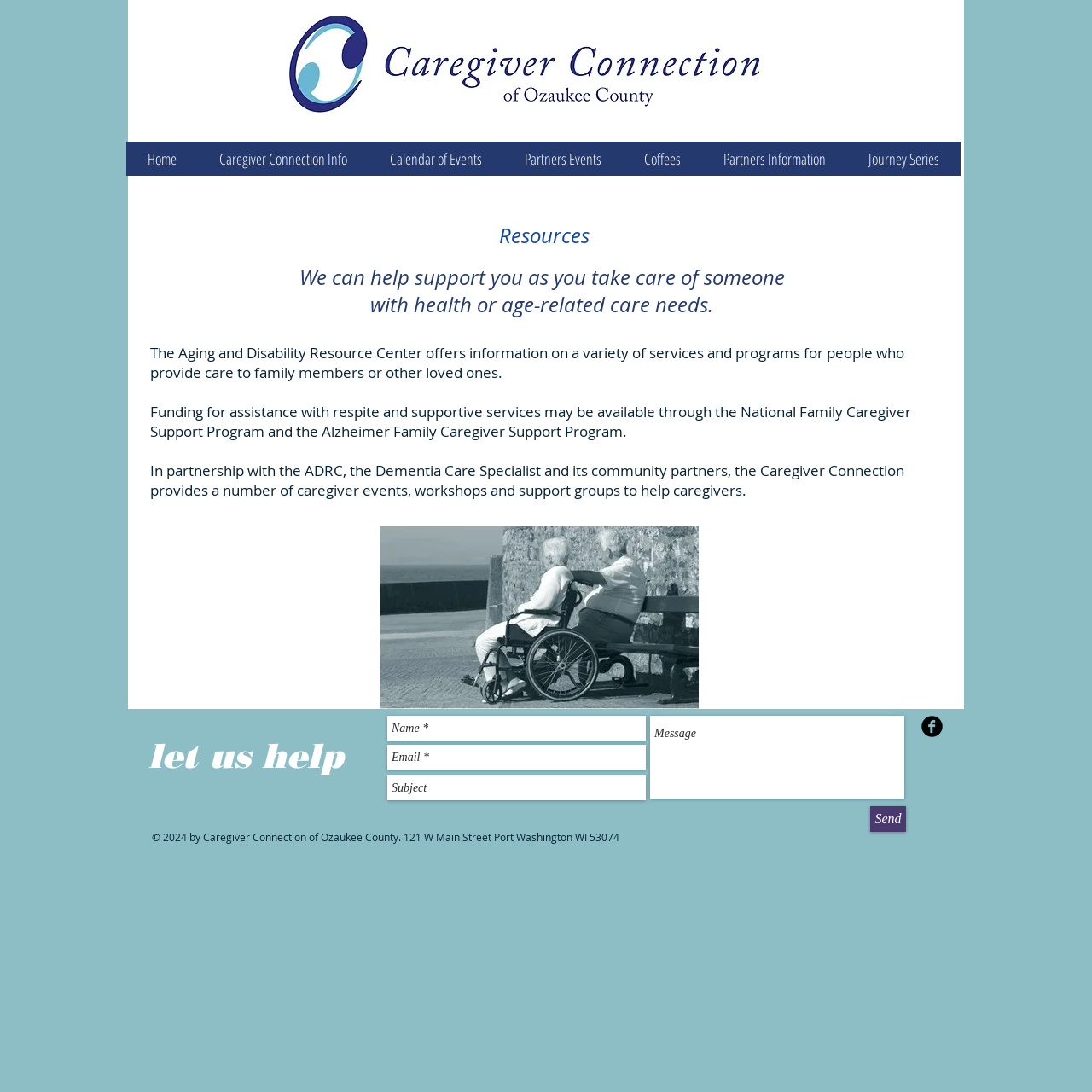Answer the following inquiry with a single word or phrase:
How many types of events are mentioned on the webpage?

Three